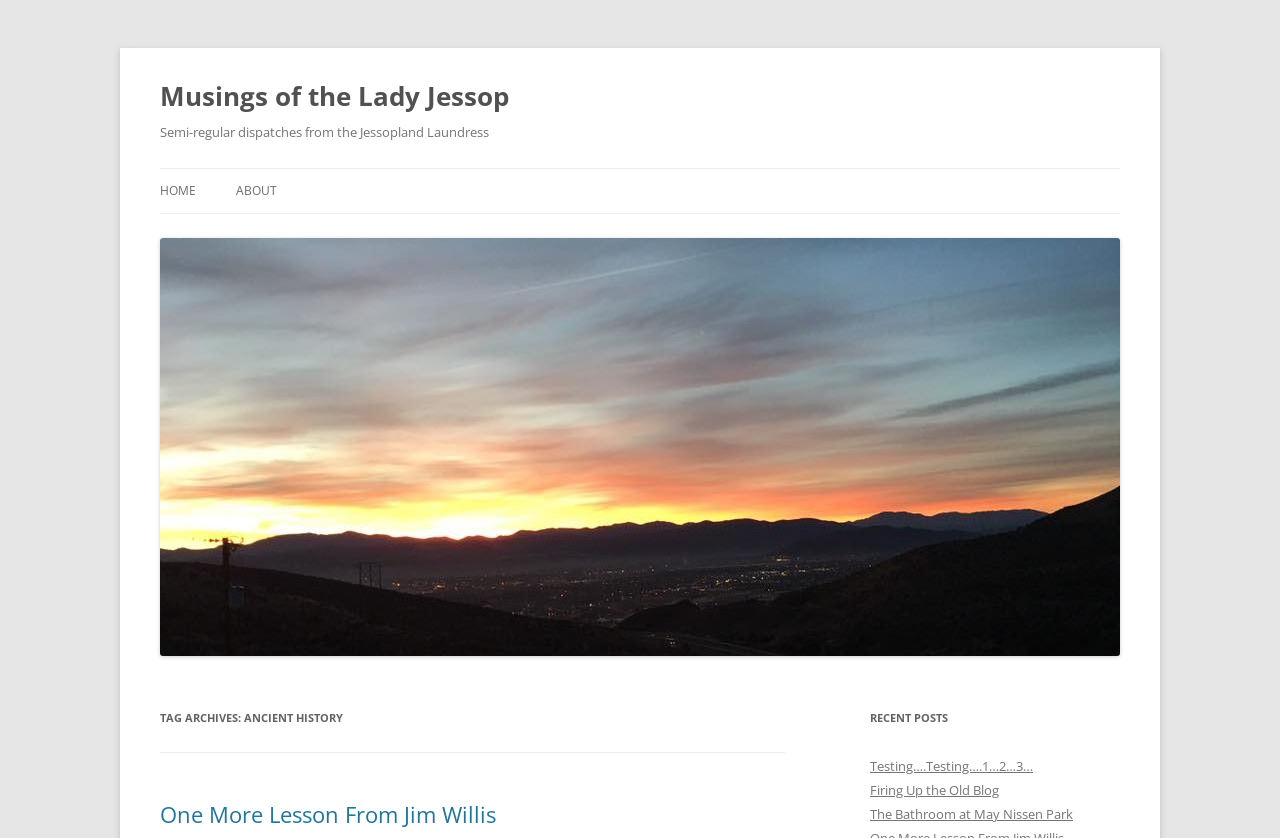How many main navigation links are there?
Refer to the screenshot and deliver a thorough answer to the question presented.

The main navigation links are 'HOME' and 'ABOUT', which are listed at the top of the page.